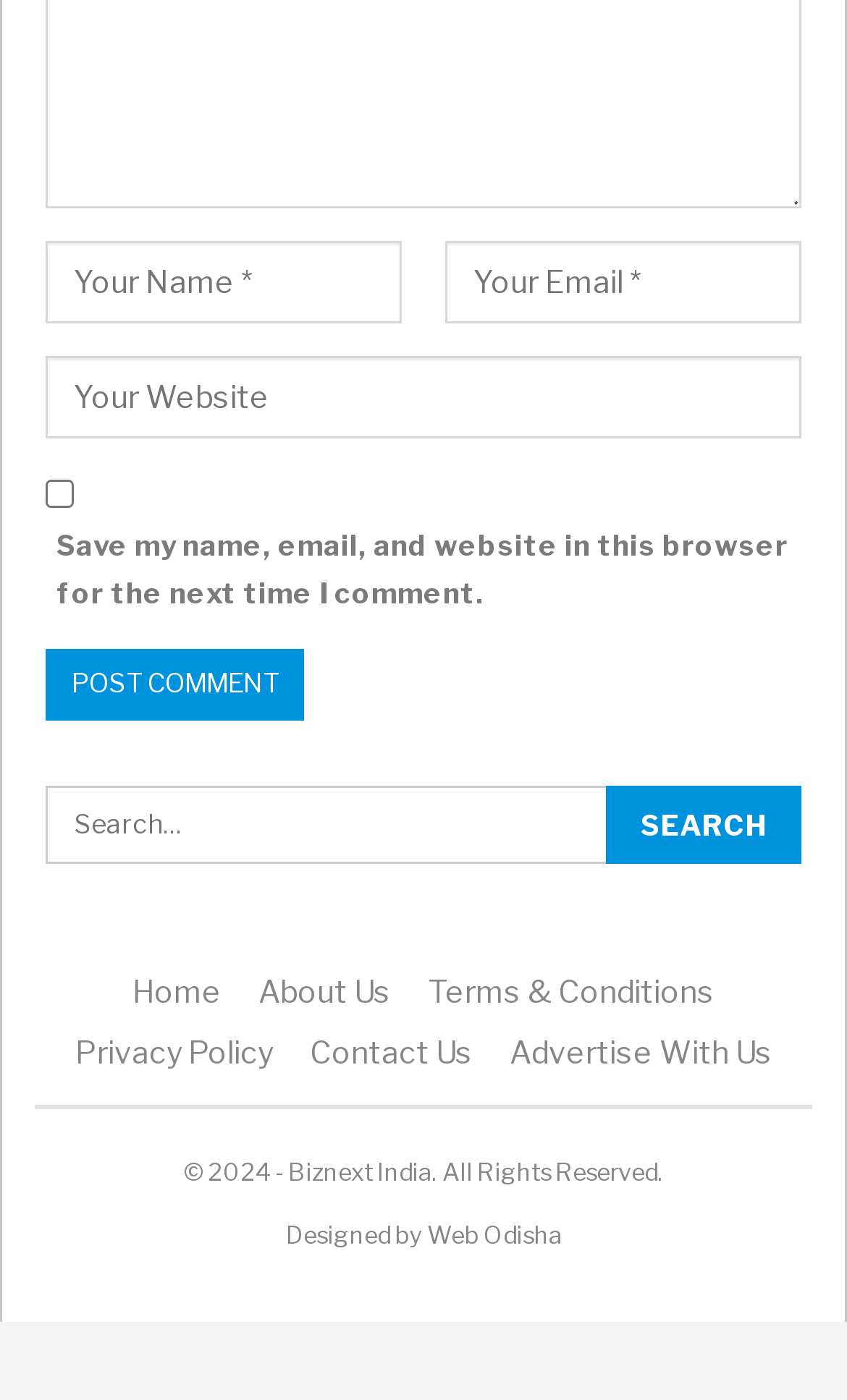Determine the bounding box coordinates of the area to click in order to meet this instruction: "Contact us".

[0.365, 0.738, 0.558, 0.764]